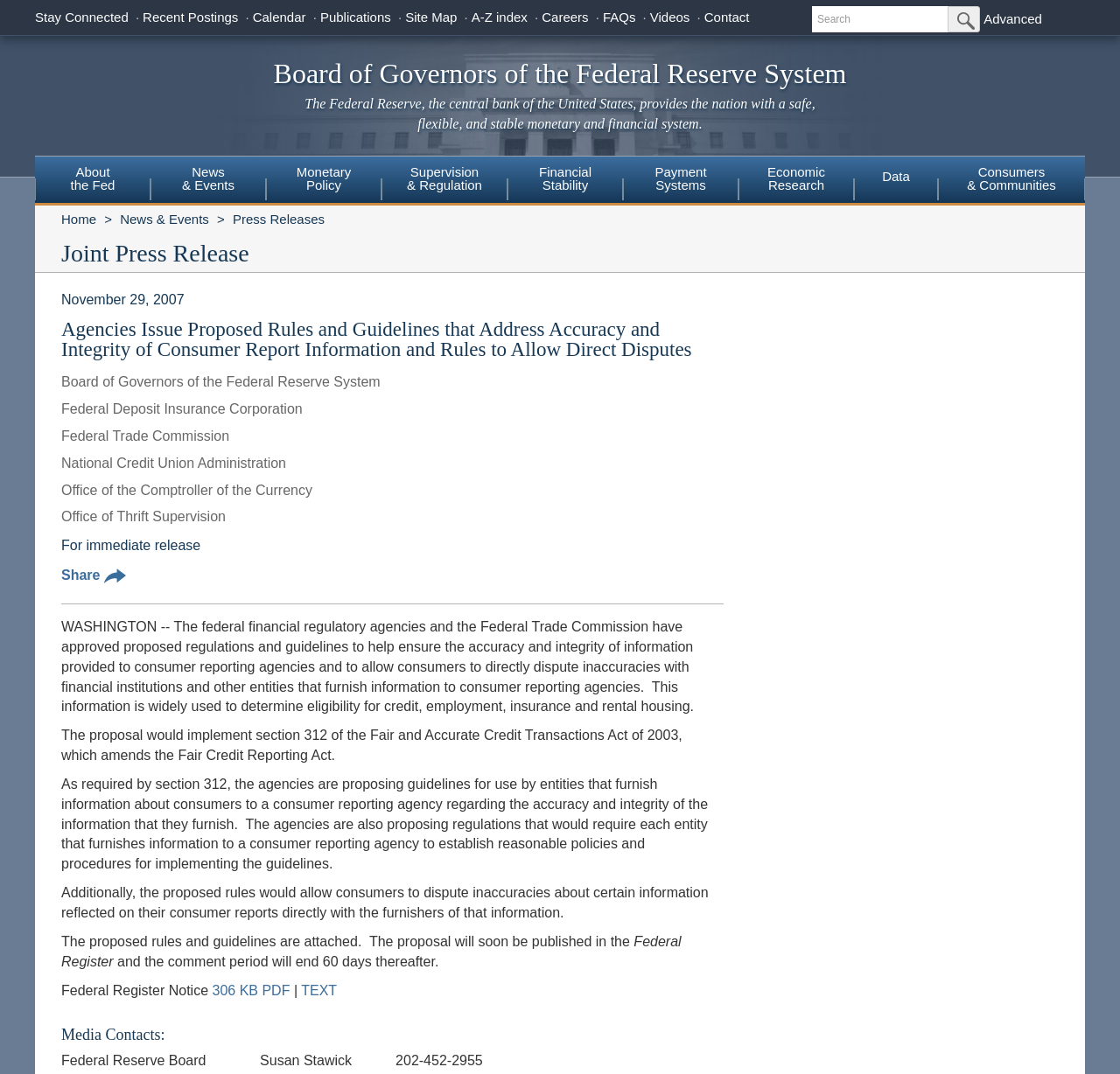What is the purpose of the proposed regulations and guidelines?
Based on the image, please offer an in-depth response to the question.

I found this answer by reading the text 'The federal financial regulatory agencies and the Federal Trade Commission have approved proposed regulations and guidelines to help ensure the accuracy and integrity of information provided to consumer reporting agencies...' which indicates that the purpose of the proposed regulations and guidelines is to ensure the accuracy and integrity of consumer report information.